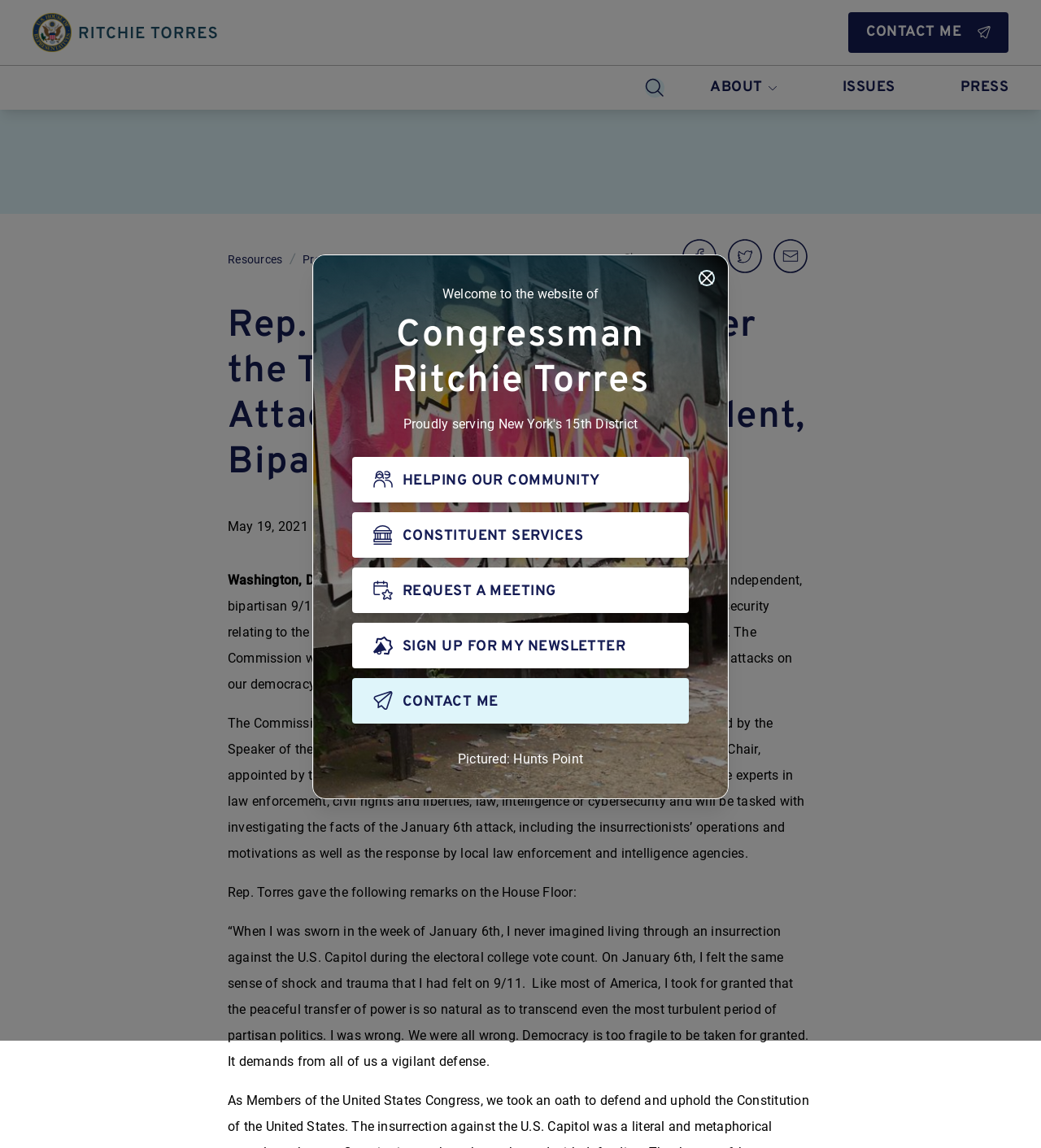What is the purpose of the commission? Analyze the screenshot and reply with just one word or a short phrase.

To examine and report on January 6th attacks